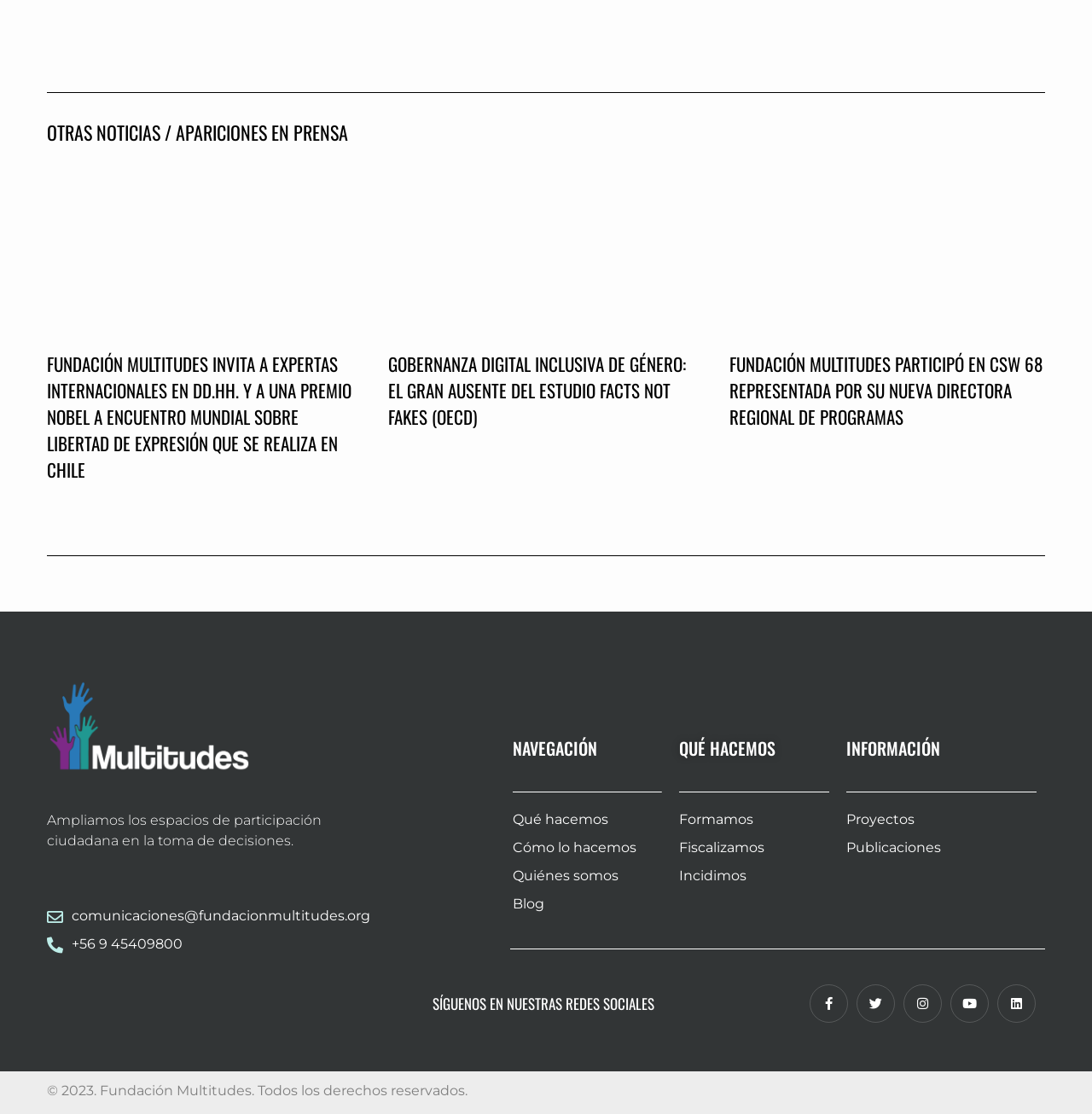Find the bounding box coordinates for the element that must be clicked to complete the instruction: "Learn about GOBERNANZA DIGITAL INCLUSIVA DE GÉNERO: EL GRAN AUSENTE DEL ESTUDIO FACTS NOT FAKES (OECD)". The coordinates should be four float numbers between 0 and 1, indicated as [left, top, right, bottom].

[0.355, 0.315, 0.628, 0.386]